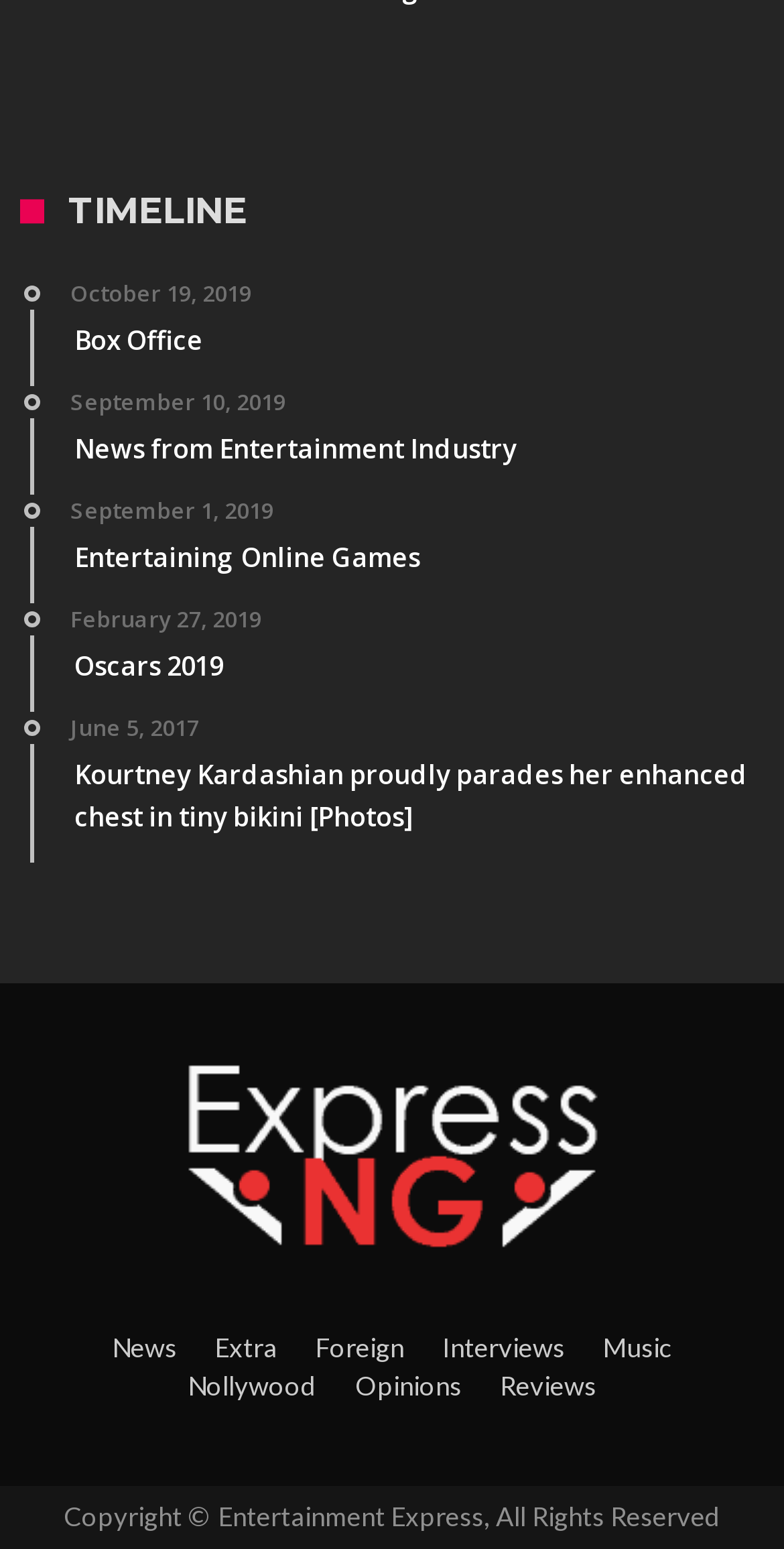Answer succinctly with a single word or phrase:
What is the copyright information at the bottom of the page?

Copyright © Entertainment Express, All Rights Reserved